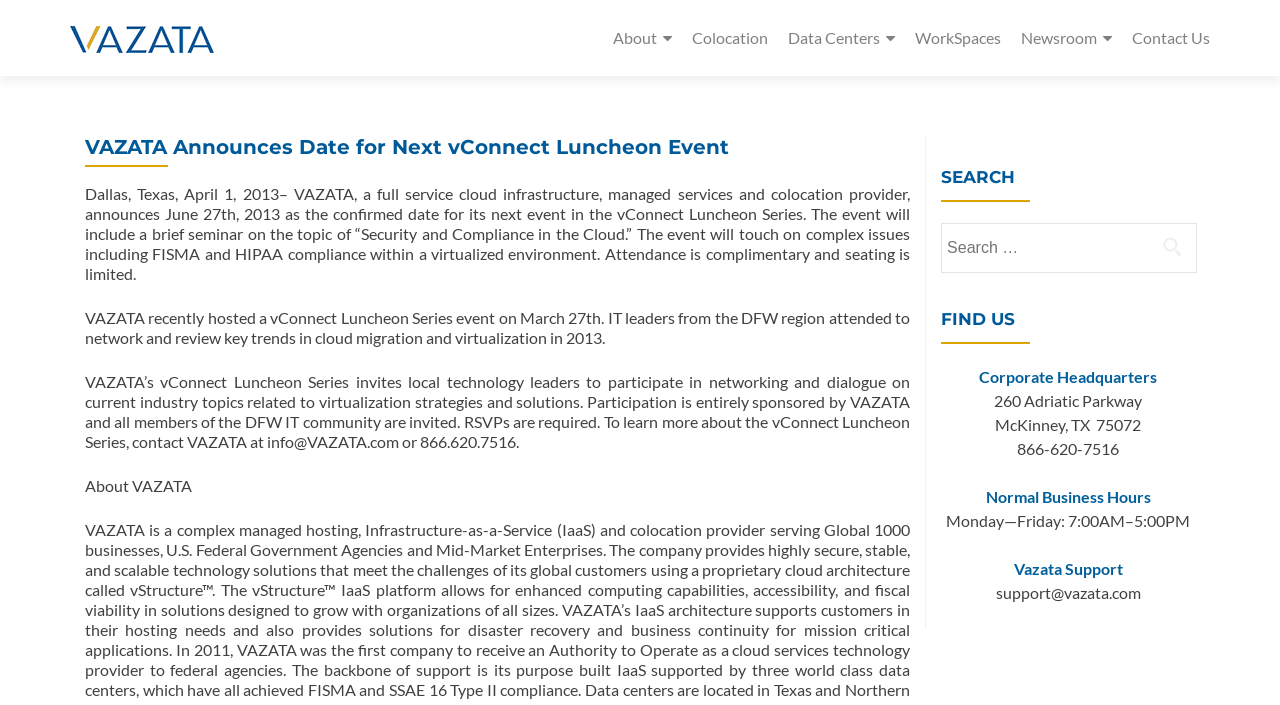Show me the bounding box coordinates of the clickable region to achieve the task as per the instruction: "Contact Us".

[0.884, 0.028, 0.945, 0.078]